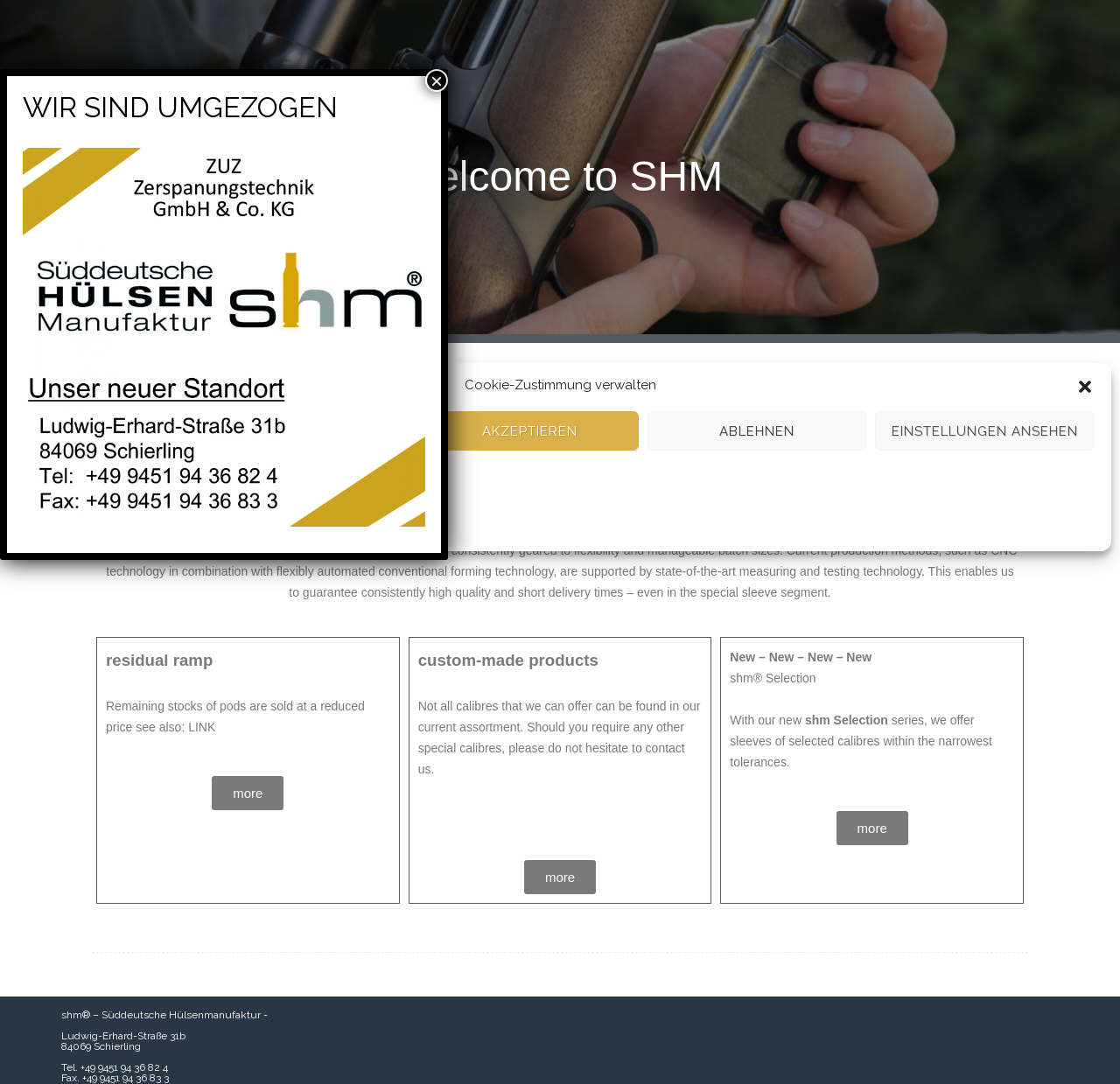Given the element description, predict the bounding box coordinates in the format (top-left x, top-left y, bottom-right x, bottom-right y), using floating point numbers between 0 and 1: more

[0.468, 0.794, 0.532, 0.826]